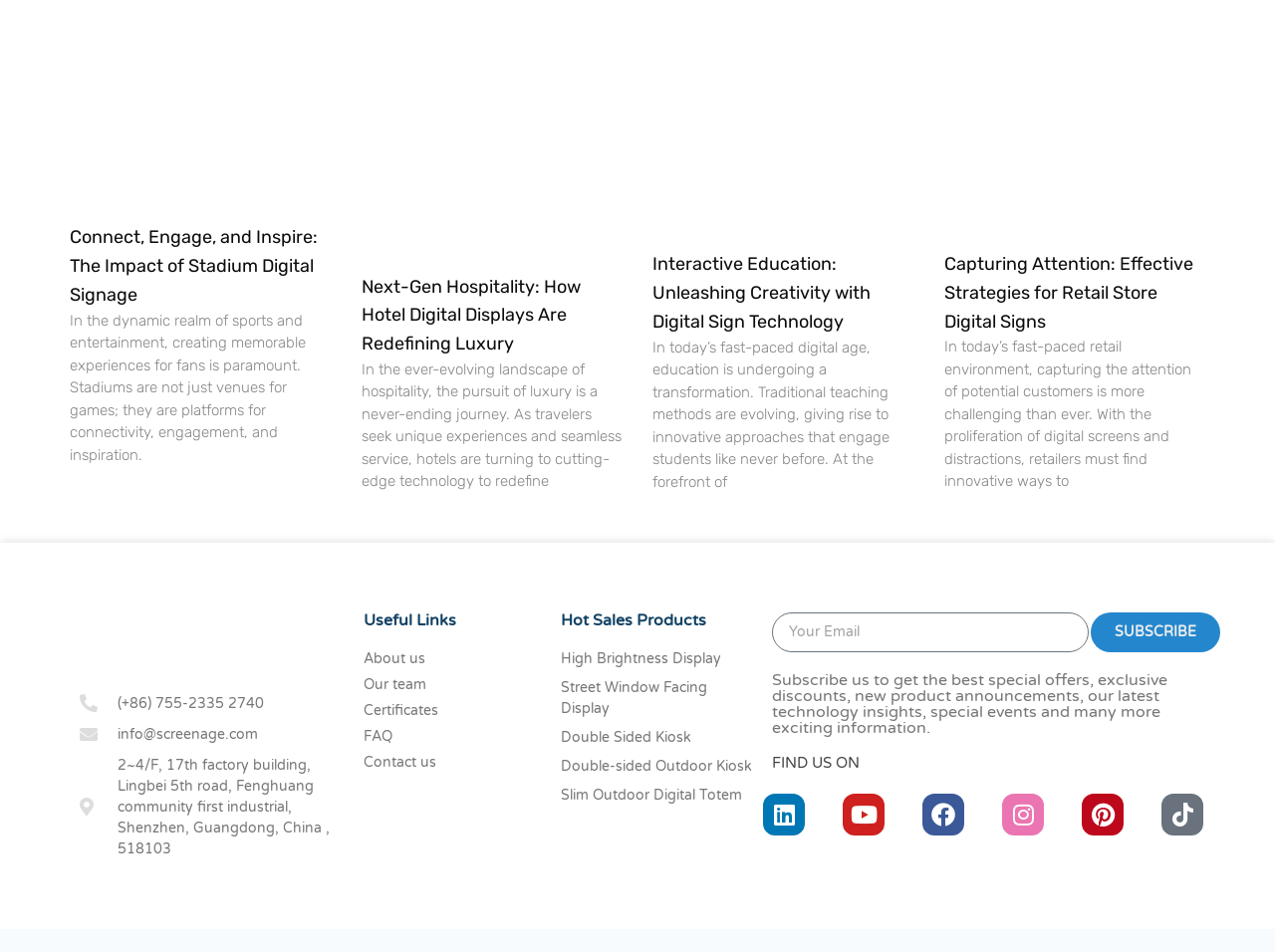How many social media platforms are listed?
Answer the question with as much detail as you can, using the image as a reference.

I counted the number of social media links at the bottom of the webpage, and there are 5 platforms listed: Linkedin, Youtube, Facebook, Instagram, and Pinterest.